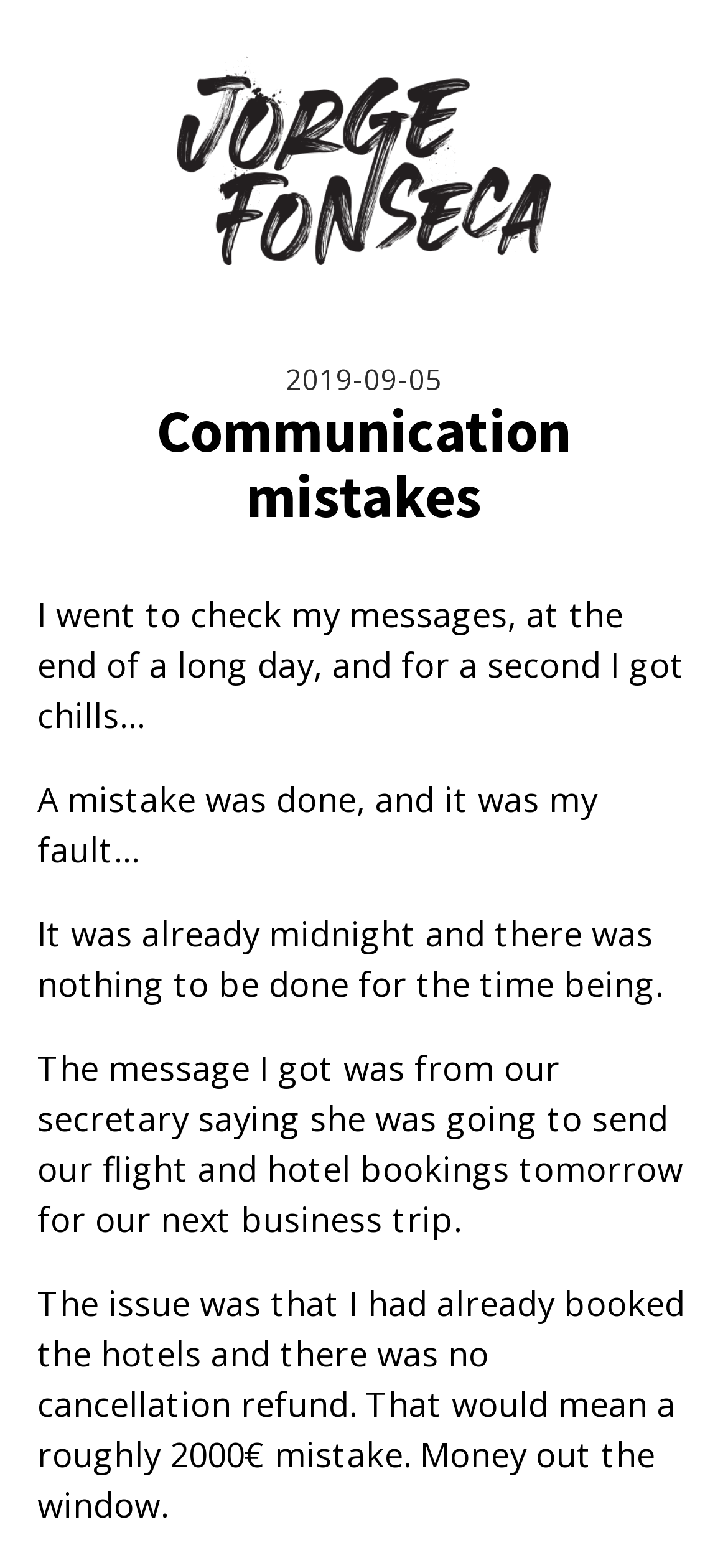How much money was lost due to the mistake?
Respond to the question with a single word or phrase according to the image.

2000€